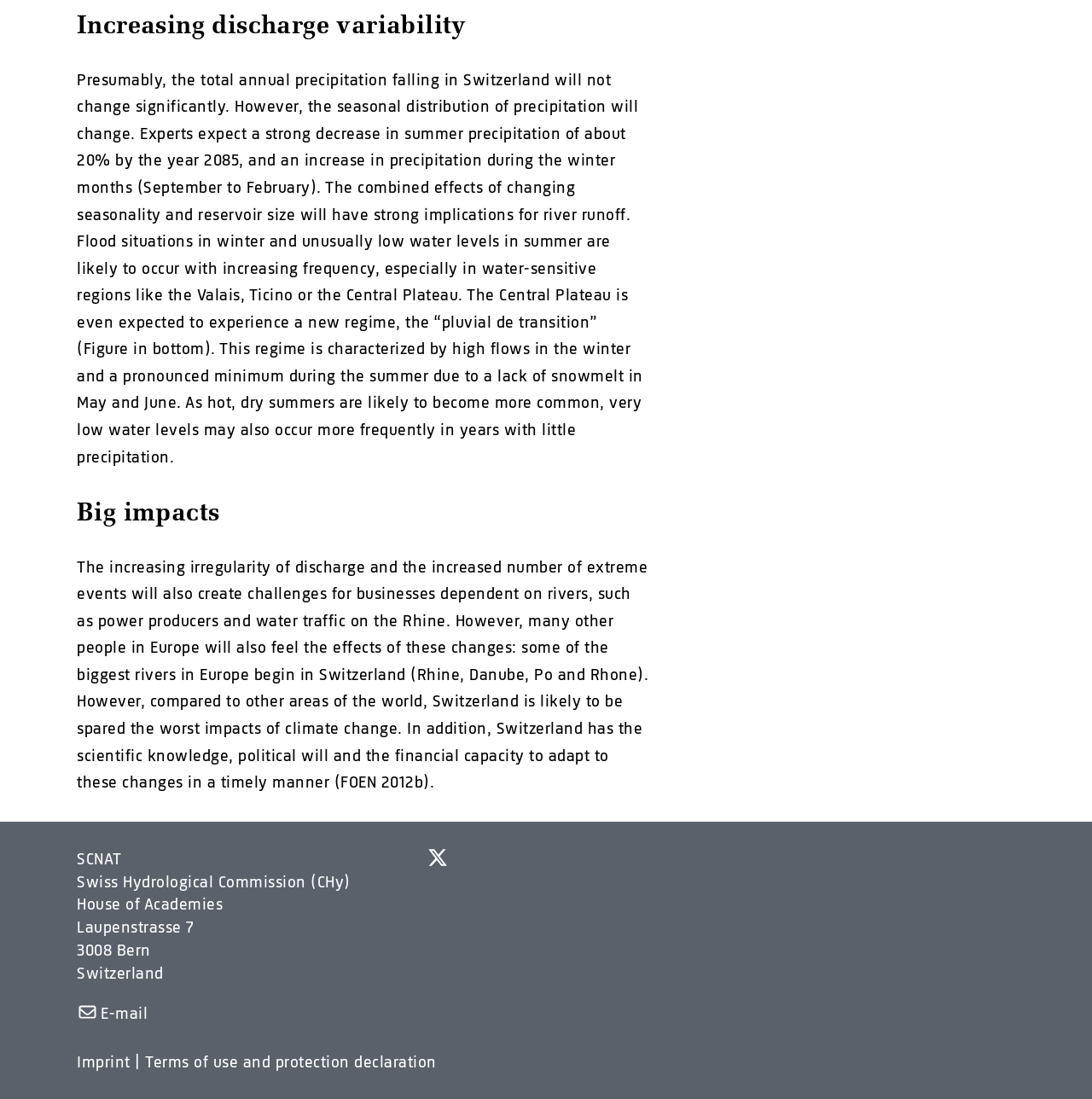What is the purpose of the button at the bottom of the webpage?
Could you answer the question in a detailed manner, providing as much information as possible?

The button at the bottom of the webpage is labeled 'E-mail', suggesting that it allows users to send an email to the organization or contact person.